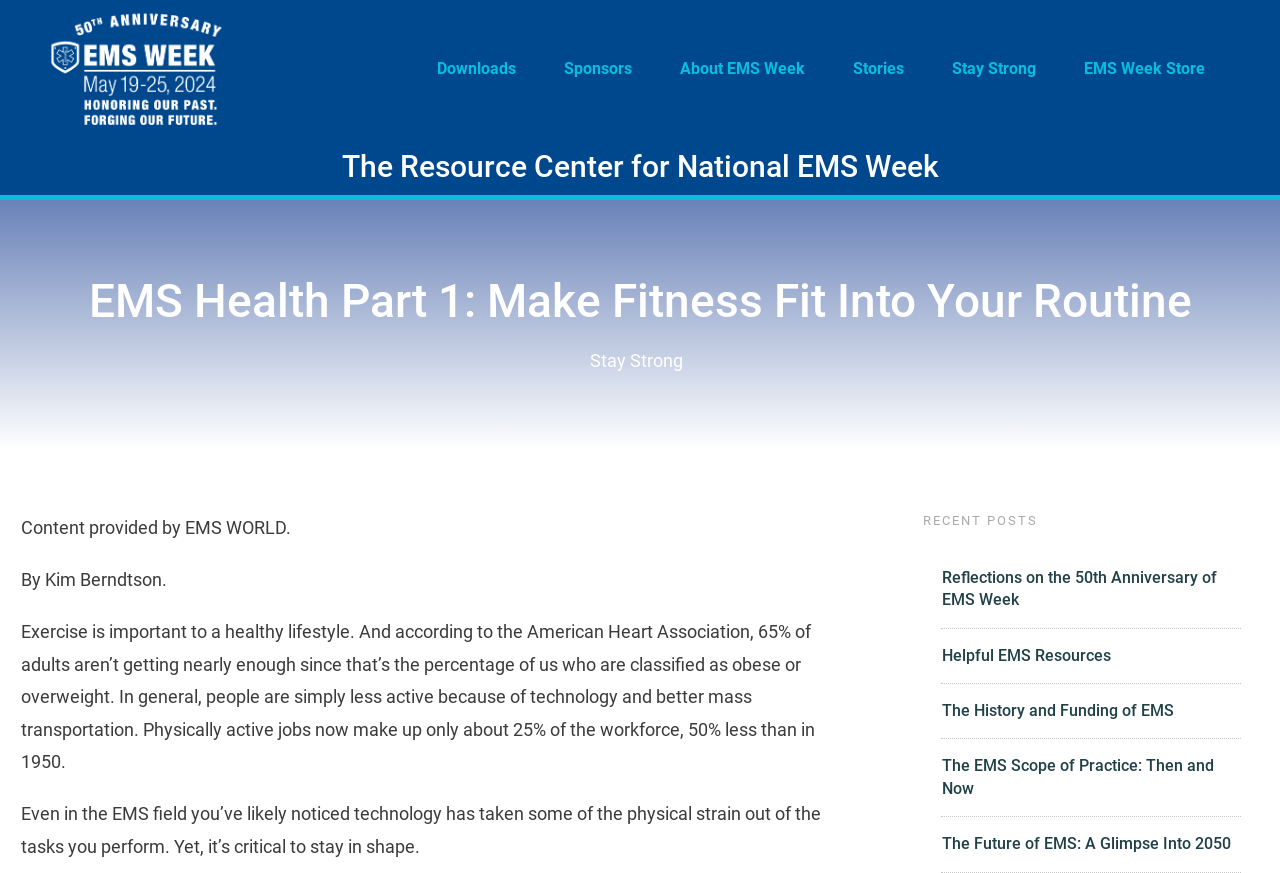Given the element description, predict the bounding box coordinates in the format (top-left x, top-left y, bottom-right x, bottom-right y). Make sure all values are between 0 and 1. Here is the element description: EMS WORLD

[0.145, 0.592, 0.223, 0.616]